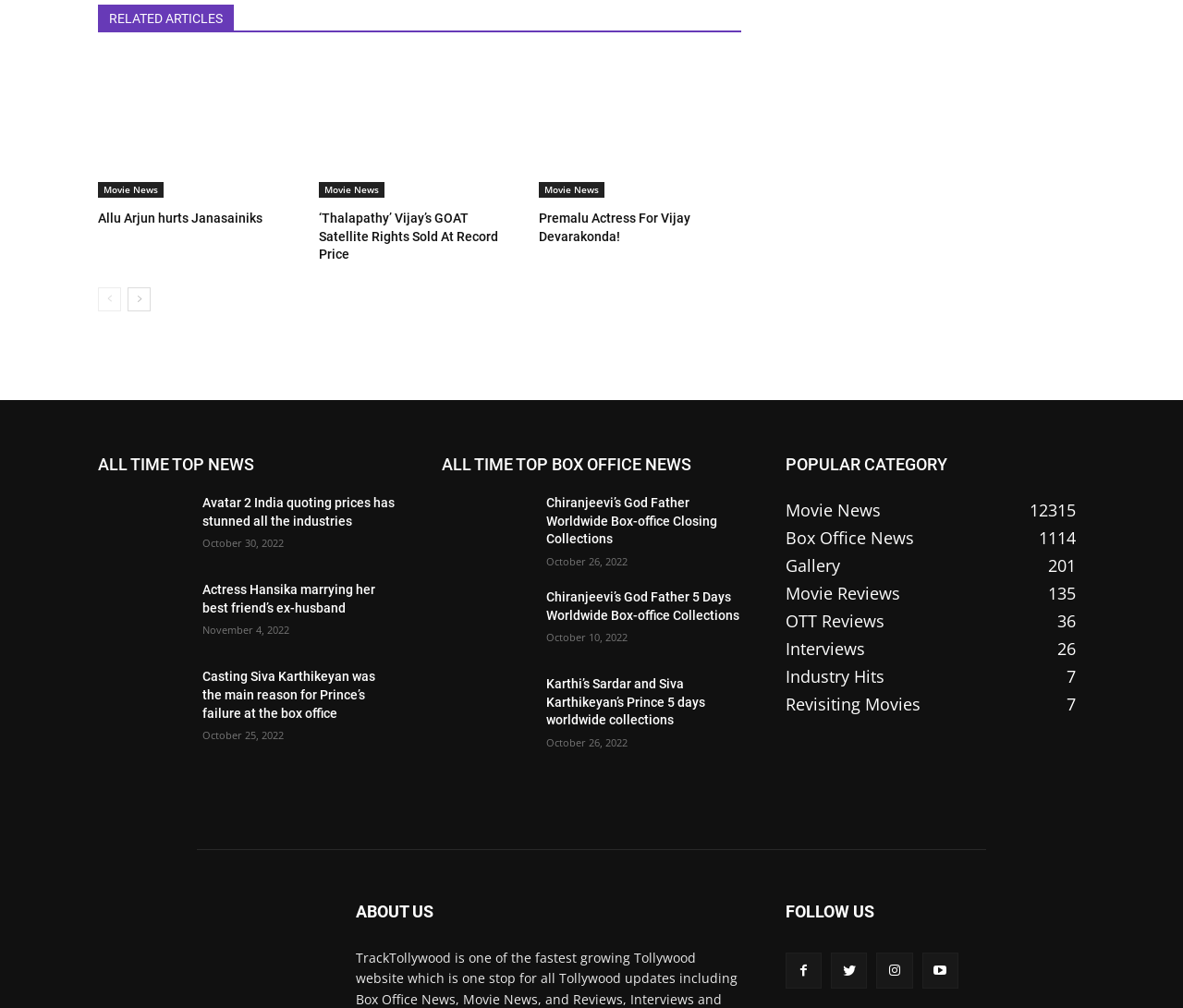Identify the bounding box coordinates of the region that should be clicked to execute the following instruction: "View 'Avatar 2 India quoting prices has stunned all the industries'".

[0.083, 0.471, 0.159, 0.533]